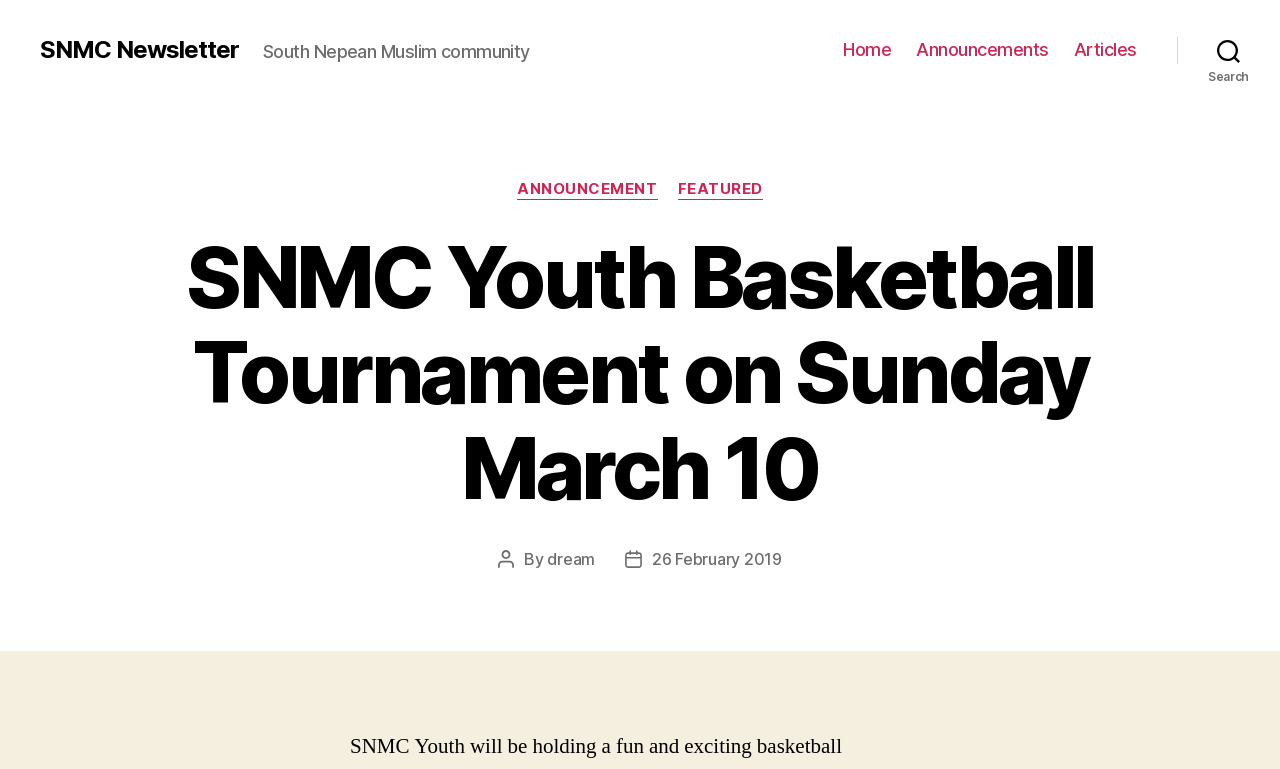Determine the bounding box coordinates of the target area to click to execute the following instruction: "view announcements."

[0.716, 0.051, 0.82, 0.079]